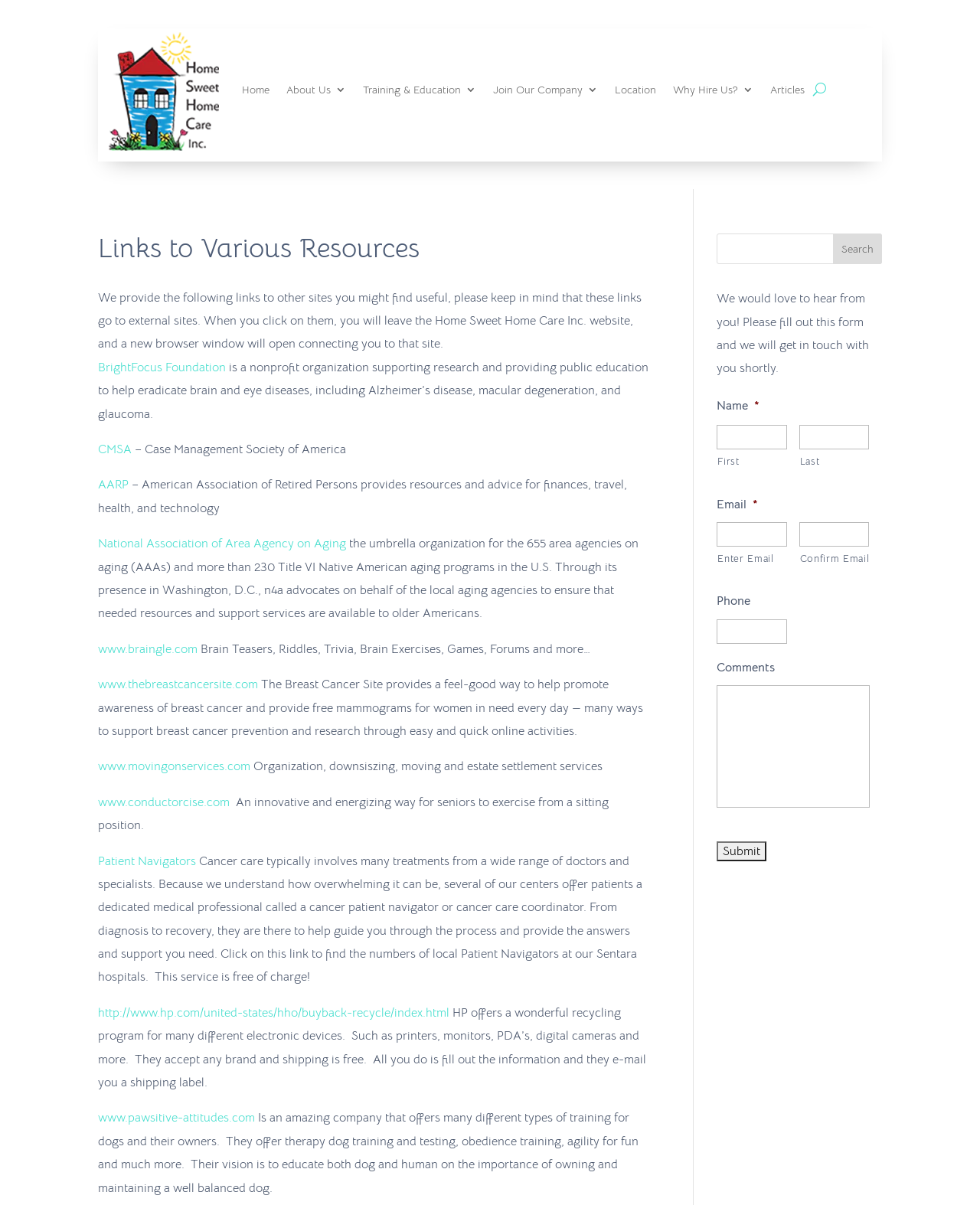Identify and generate the primary title of the webpage.

Links to Various Resources